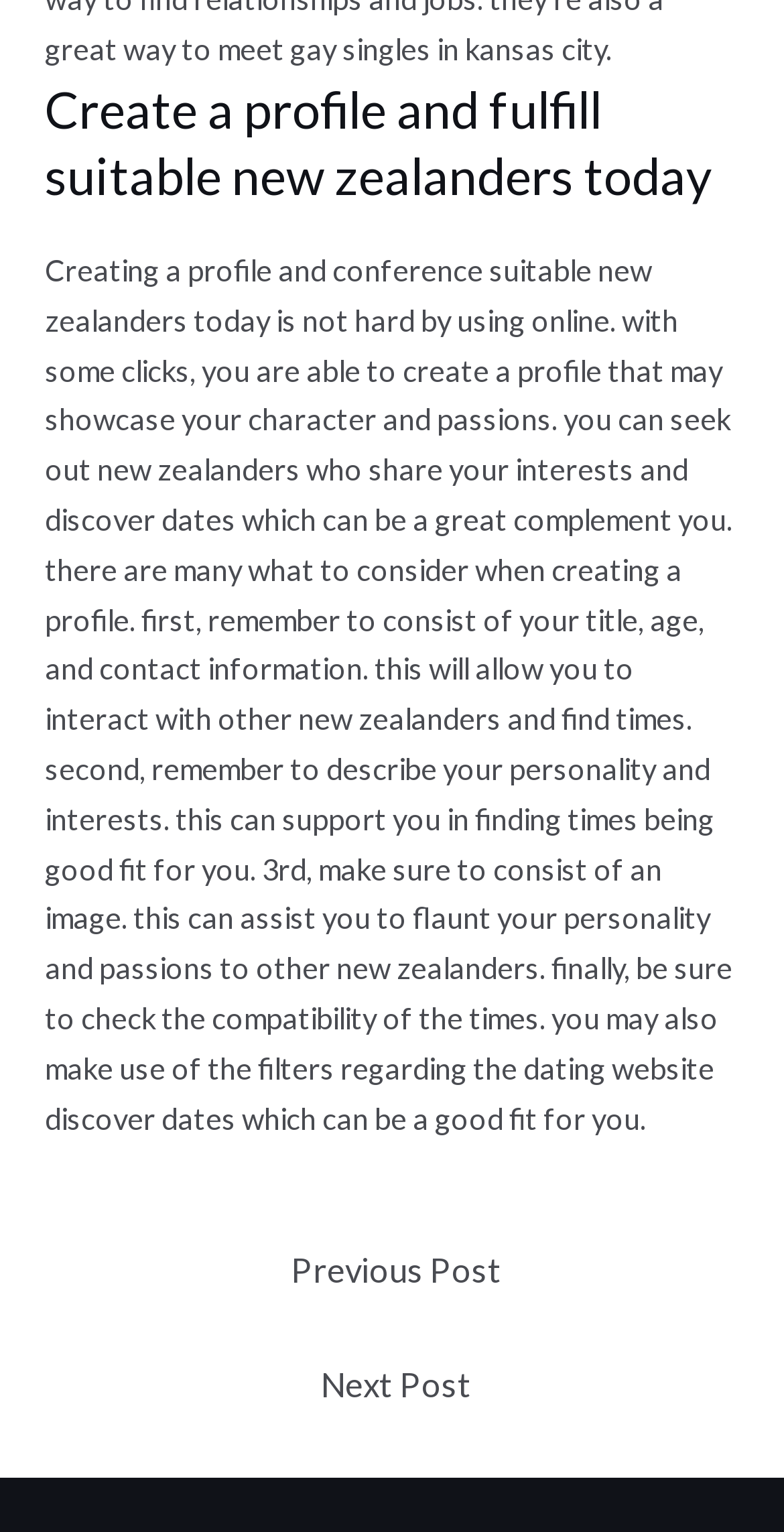Locate the bounding box of the UI element with the following description: "← Previous Post".

[0.025, 0.807, 0.985, 0.858]